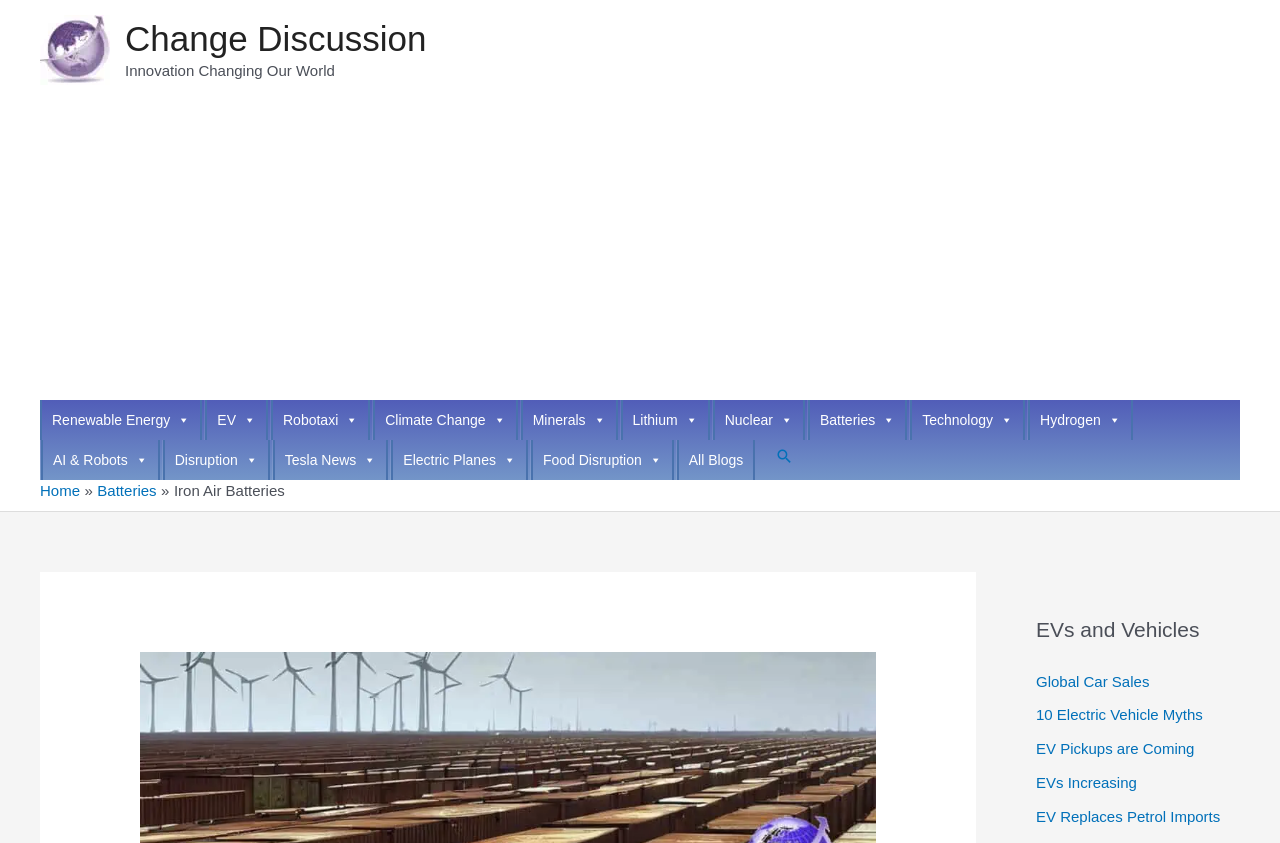Locate the bounding box coordinates of the element that should be clicked to execute the following instruction: "visit knowledge hub".

None